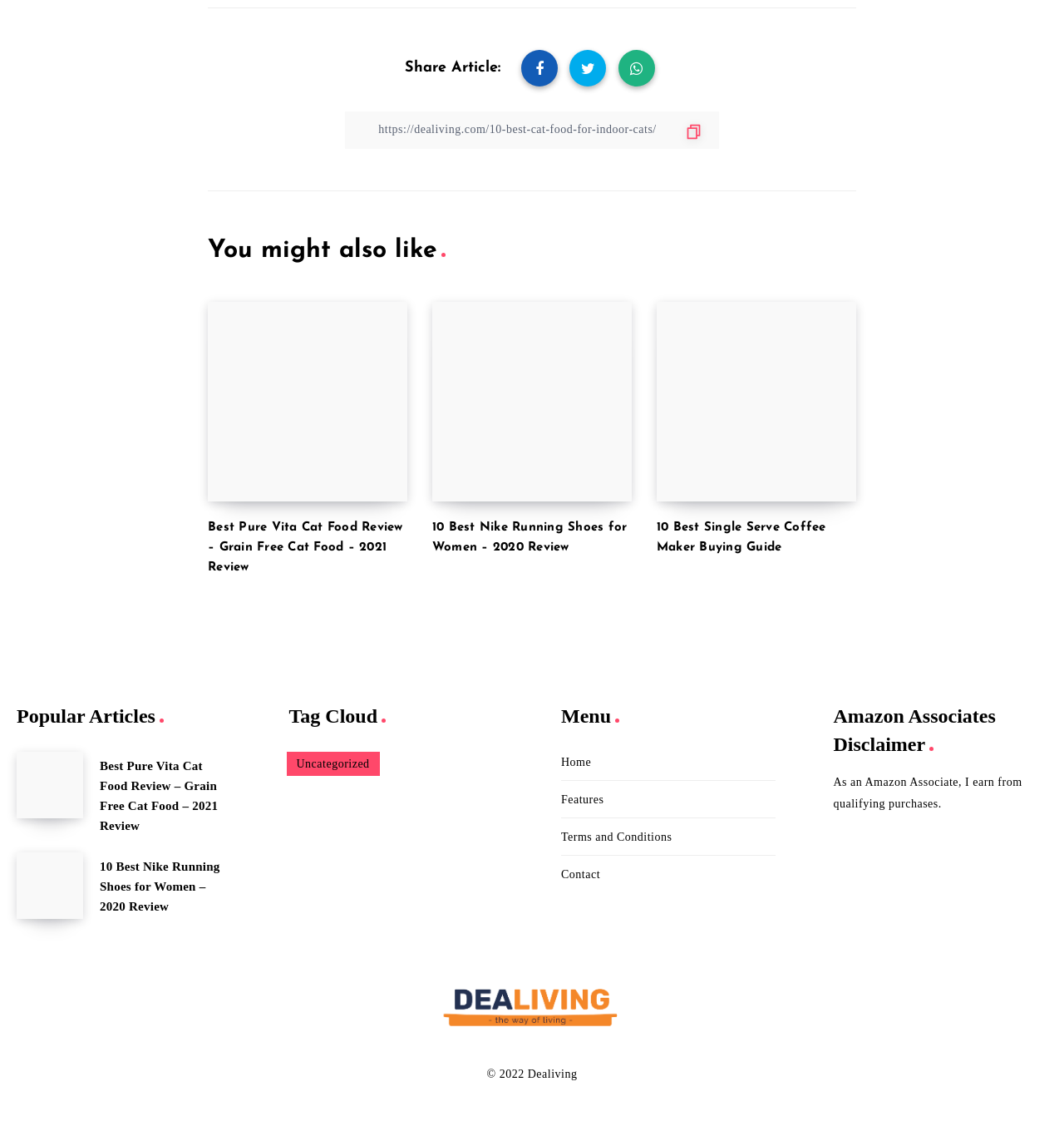From the screenshot, find the bounding box of the UI element matching this description: "Terms and Conditions". Supply the bounding box coordinates in the form [left, top, right, bottom], each a float between 0 and 1.

[0.527, 0.735, 0.632, 0.751]